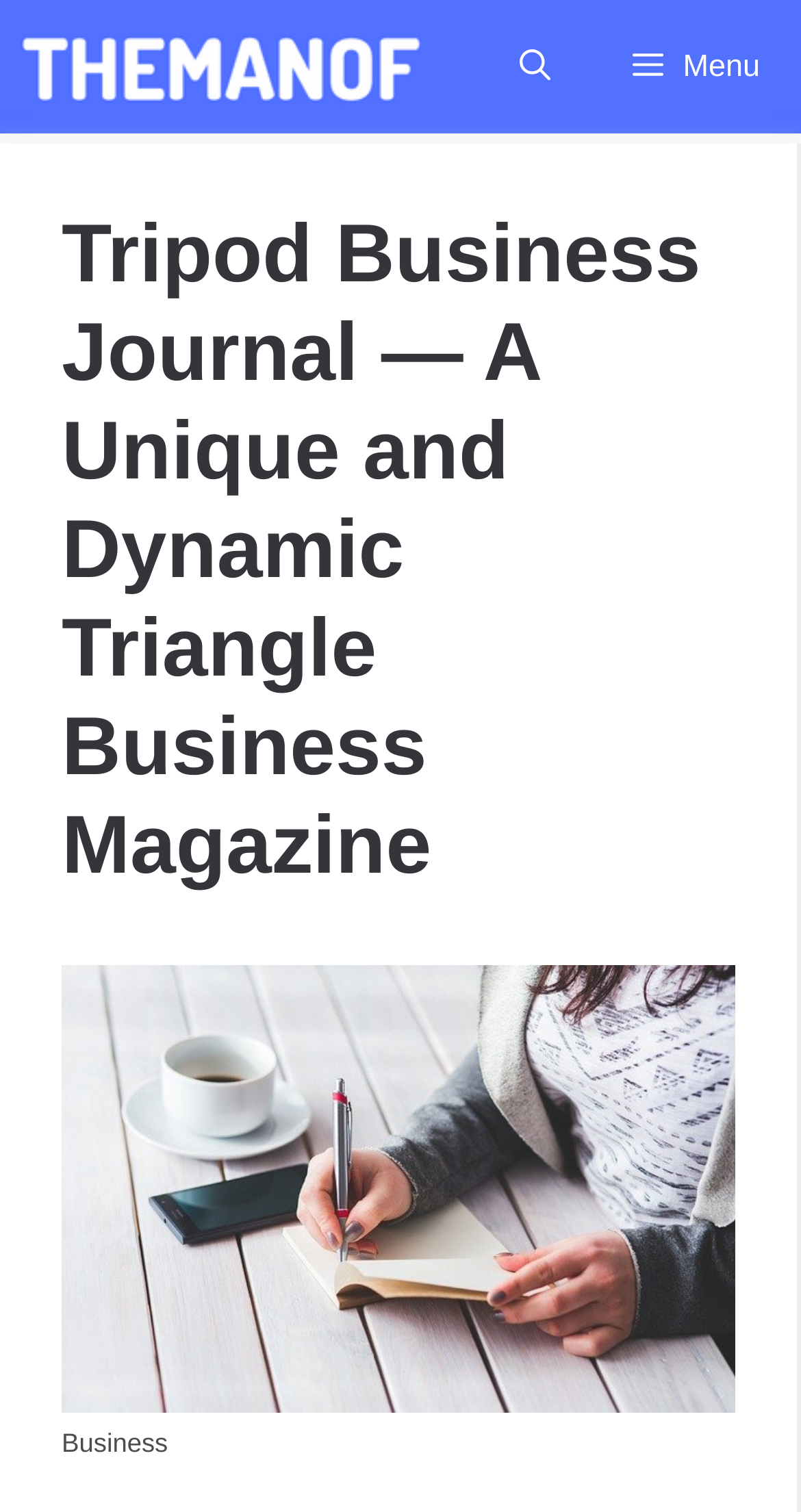Respond concisely with one word or phrase to the following query:
What is the subject of the image below the header?

Business